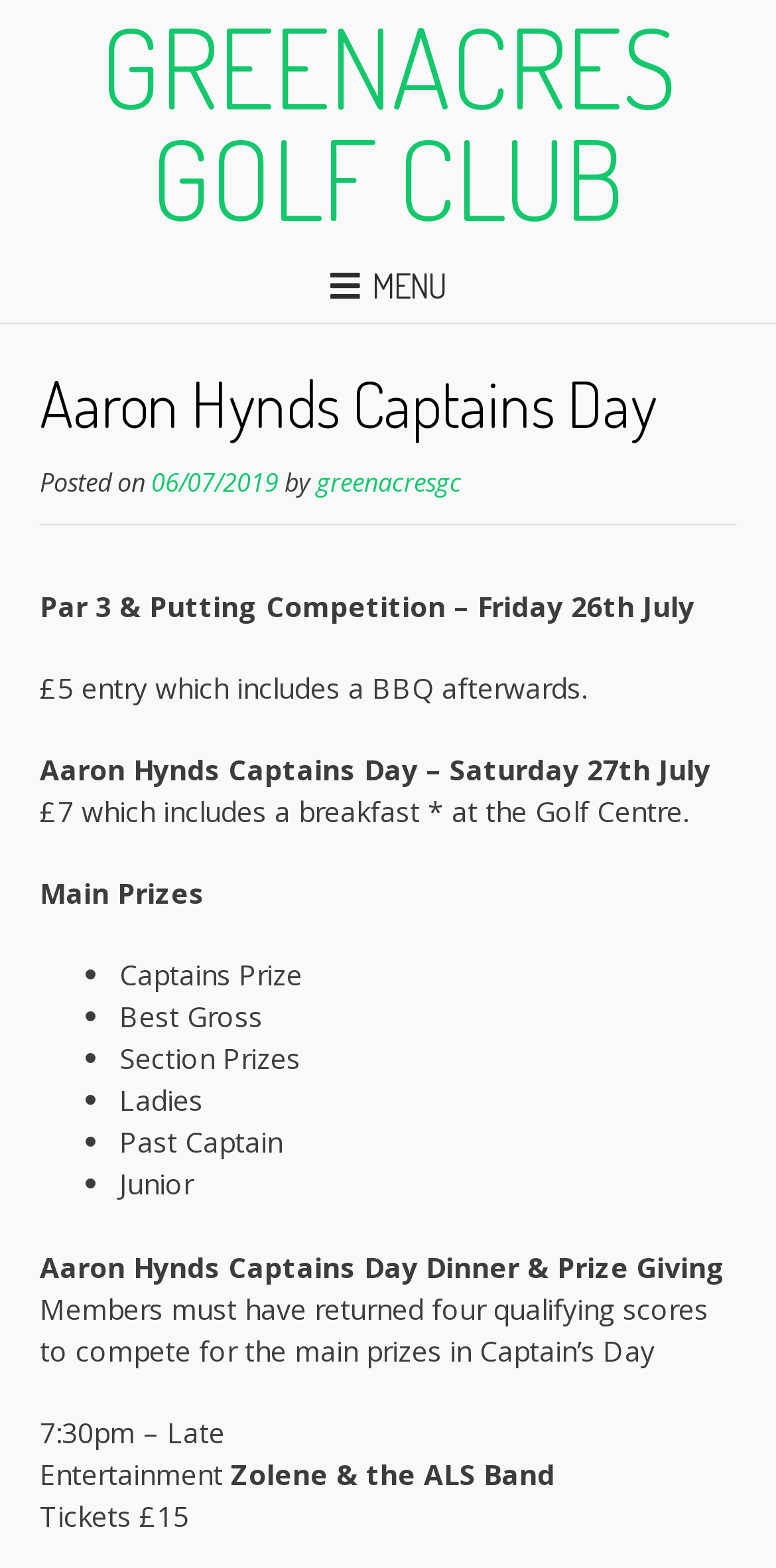What is the time of the dinner and prize giving?
Please provide a single word or phrase as your answer based on the image.

7:30pm – Late